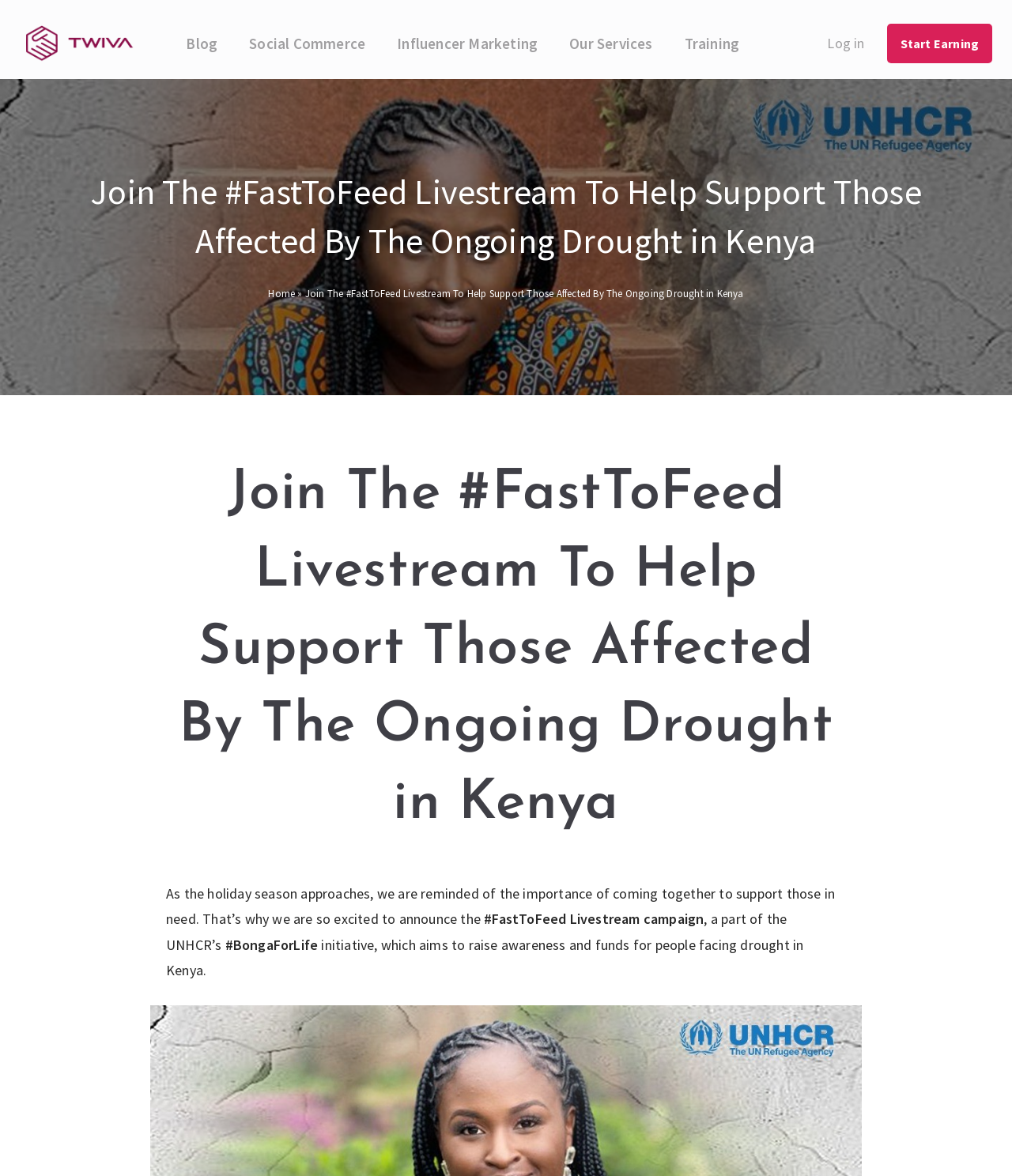Provide a short, one-word or phrase answer to the question below:
What is the tone of the webpage?

Supportive and encouraging